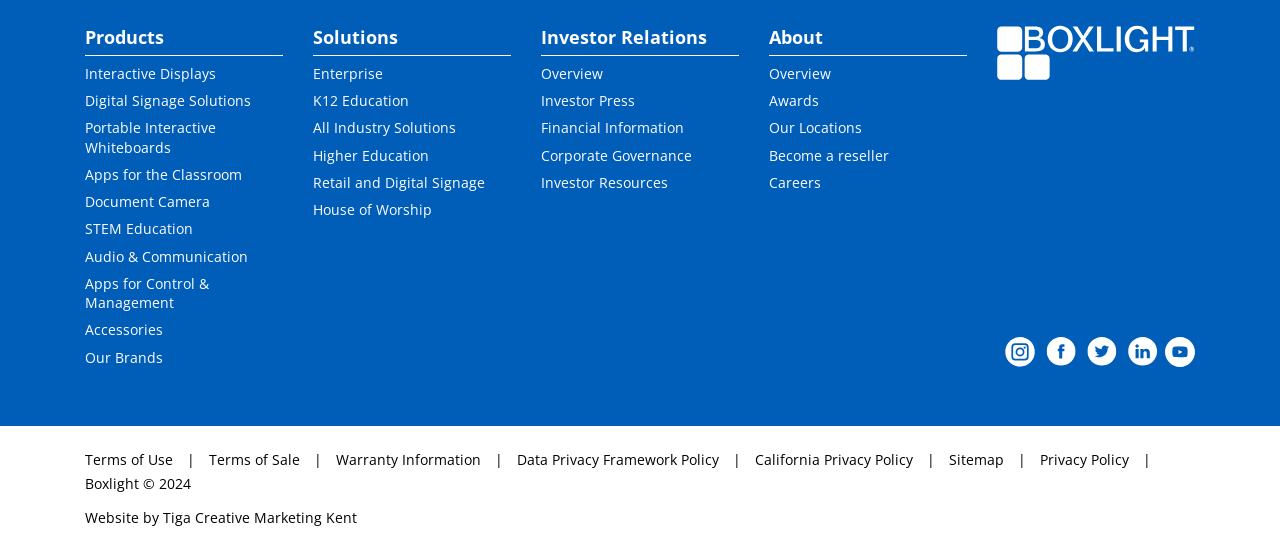Determine the bounding box for the UI element that matches this description: "Portable Interactive Whiteboards".

[0.066, 0.214, 0.221, 0.284]